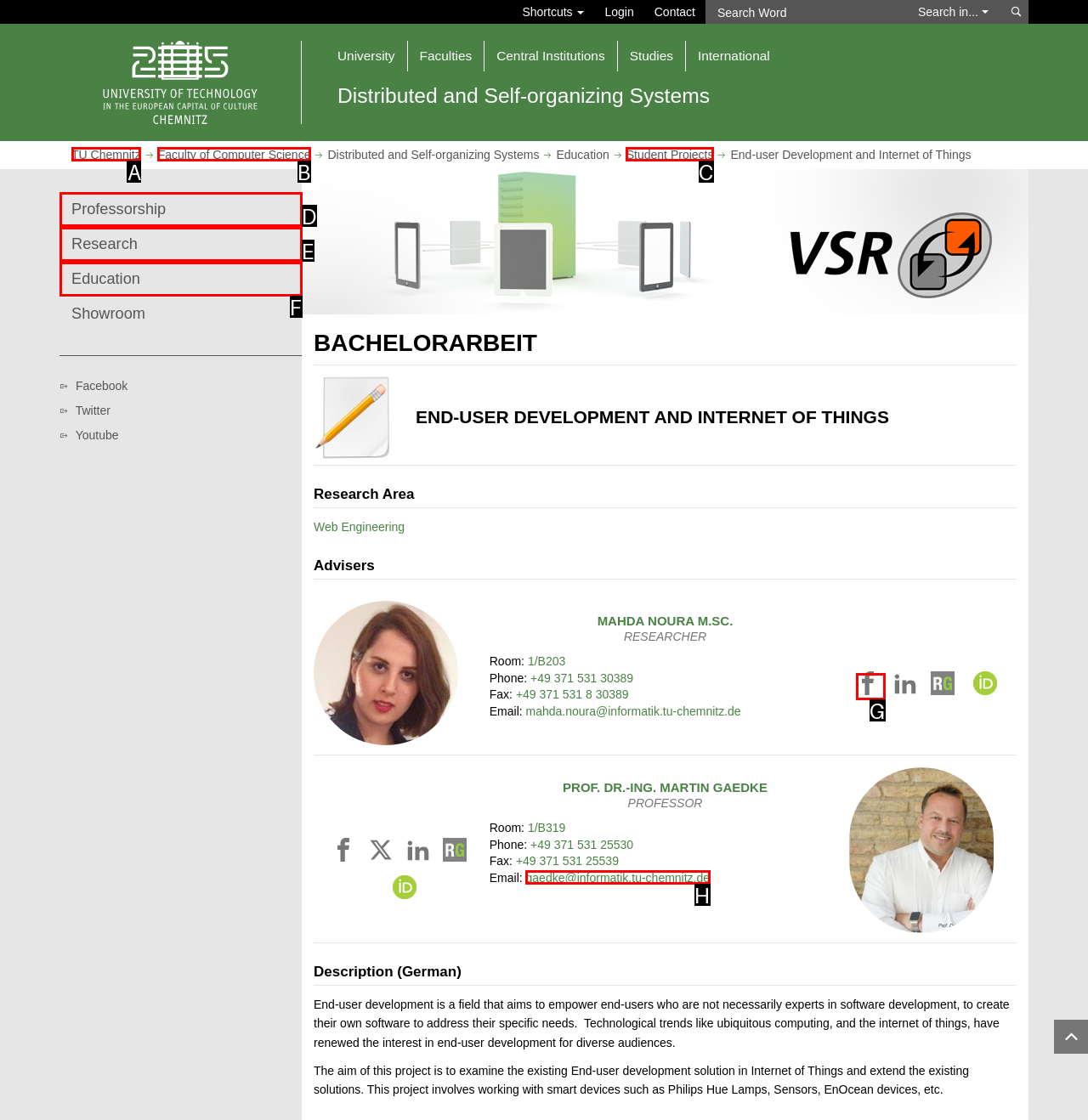Determine which option matches the element description: Student Projects
Reply with the letter of the appropriate option from the options provided.

C